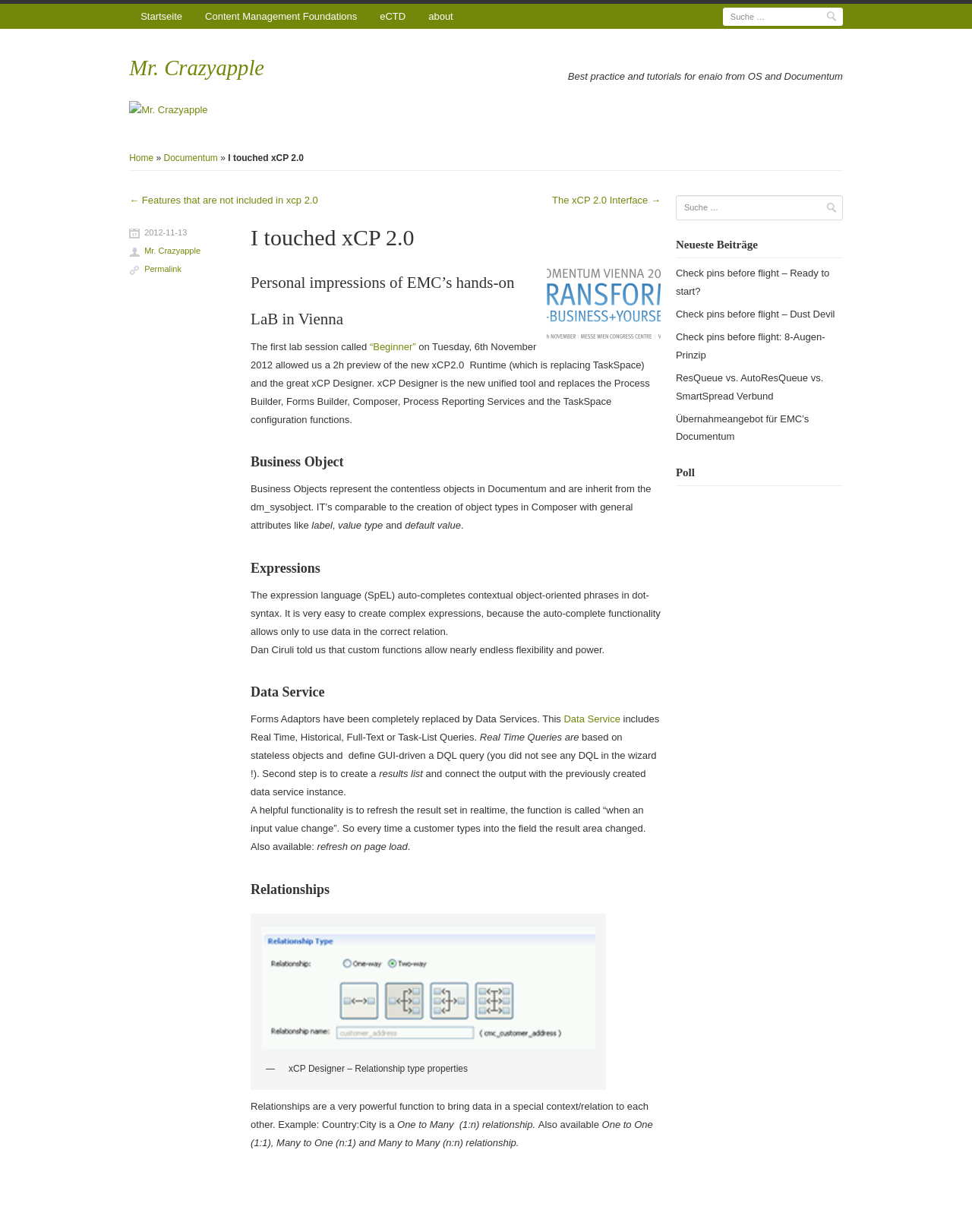What is the title of the first heading? Look at the image and give a one-word or short phrase answer.

Beitragsnavigation